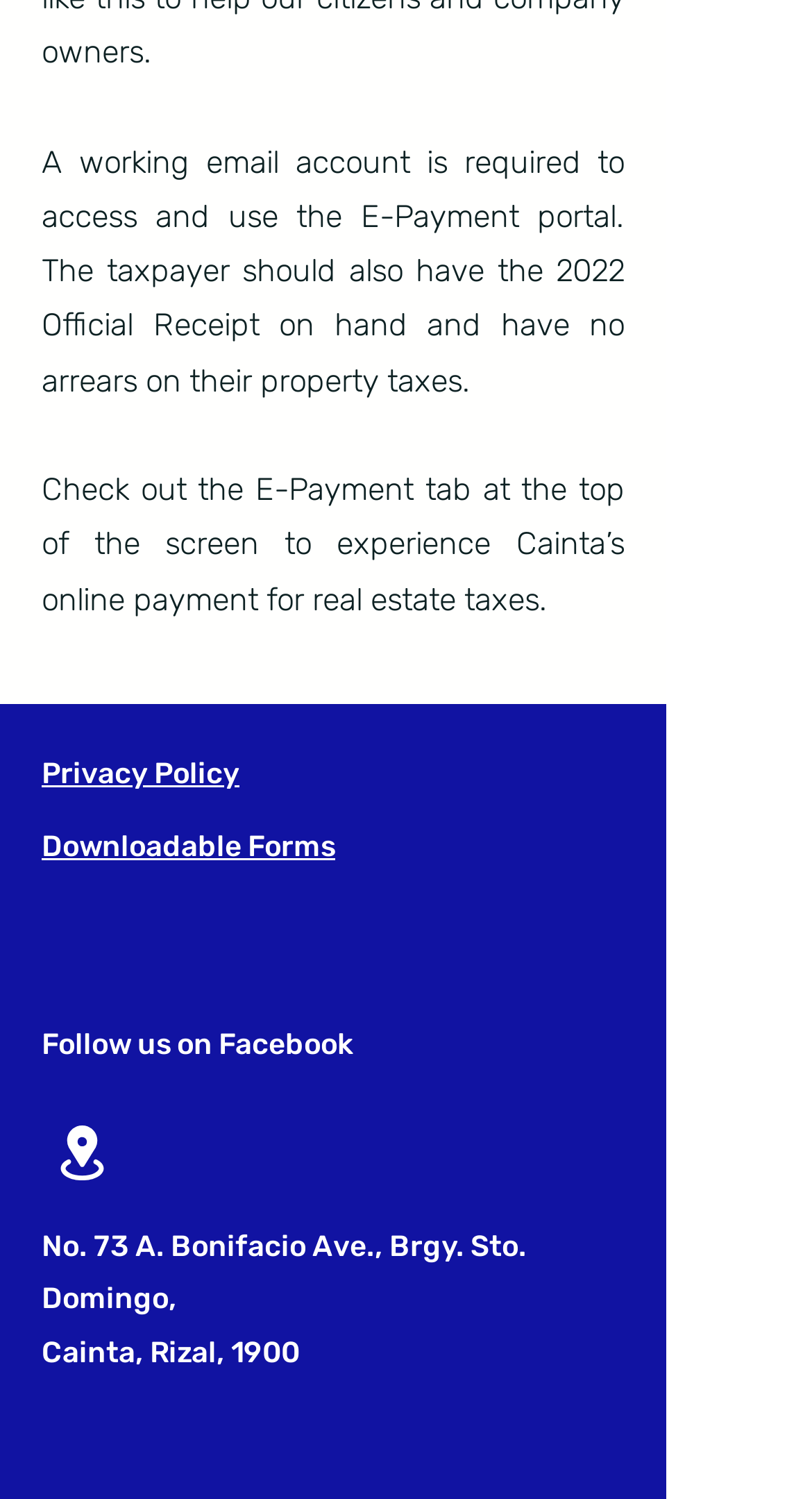What is the purpose of the E-Payment tab?
Use the image to answer the question with a single word or phrase.

Online payment for real estate taxes